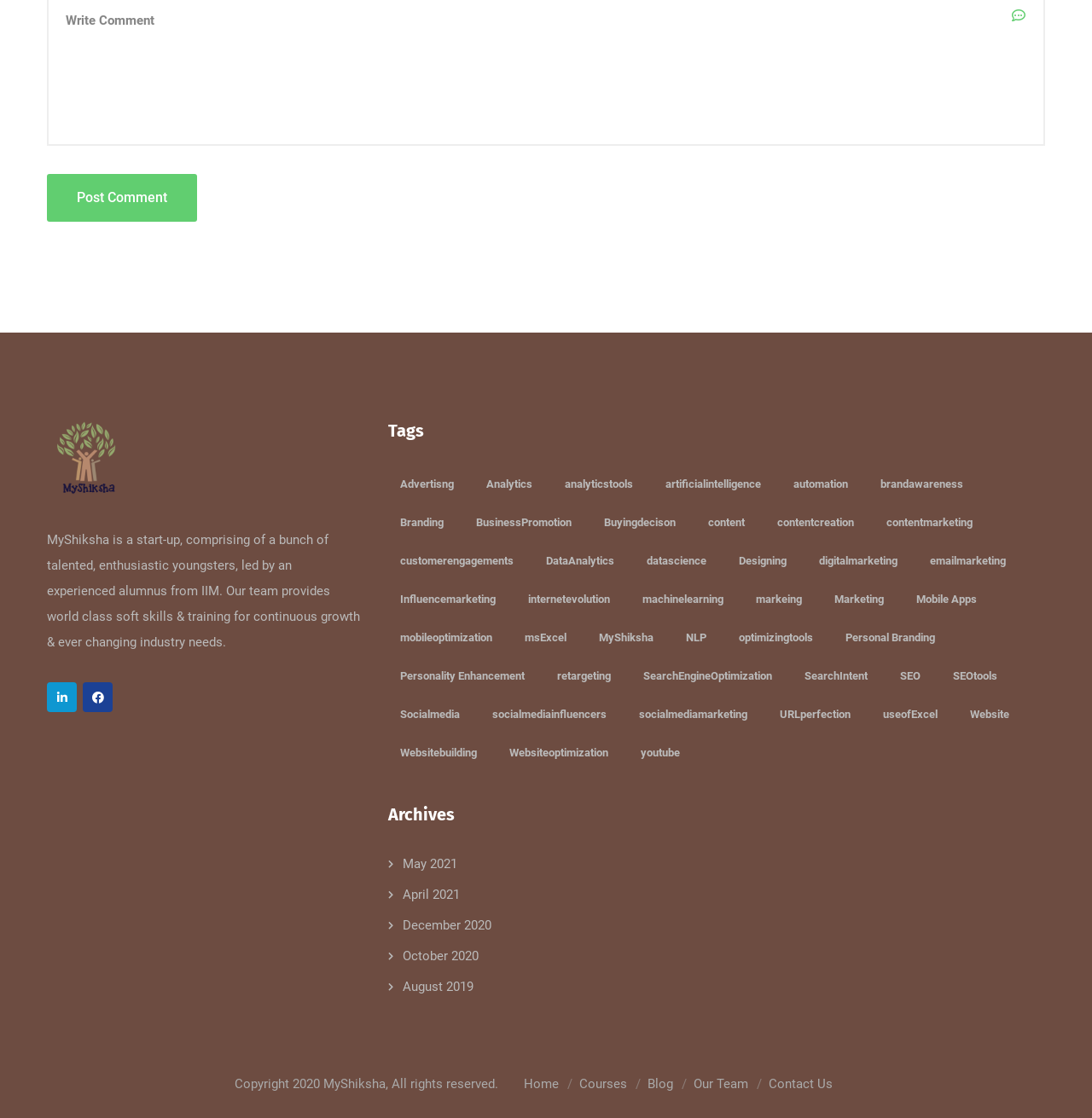Please mark the clickable region by giving the bounding box coordinates needed to complete this instruction: "Go to the 'Home' page".

[0.479, 0.963, 0.511, 0.976]